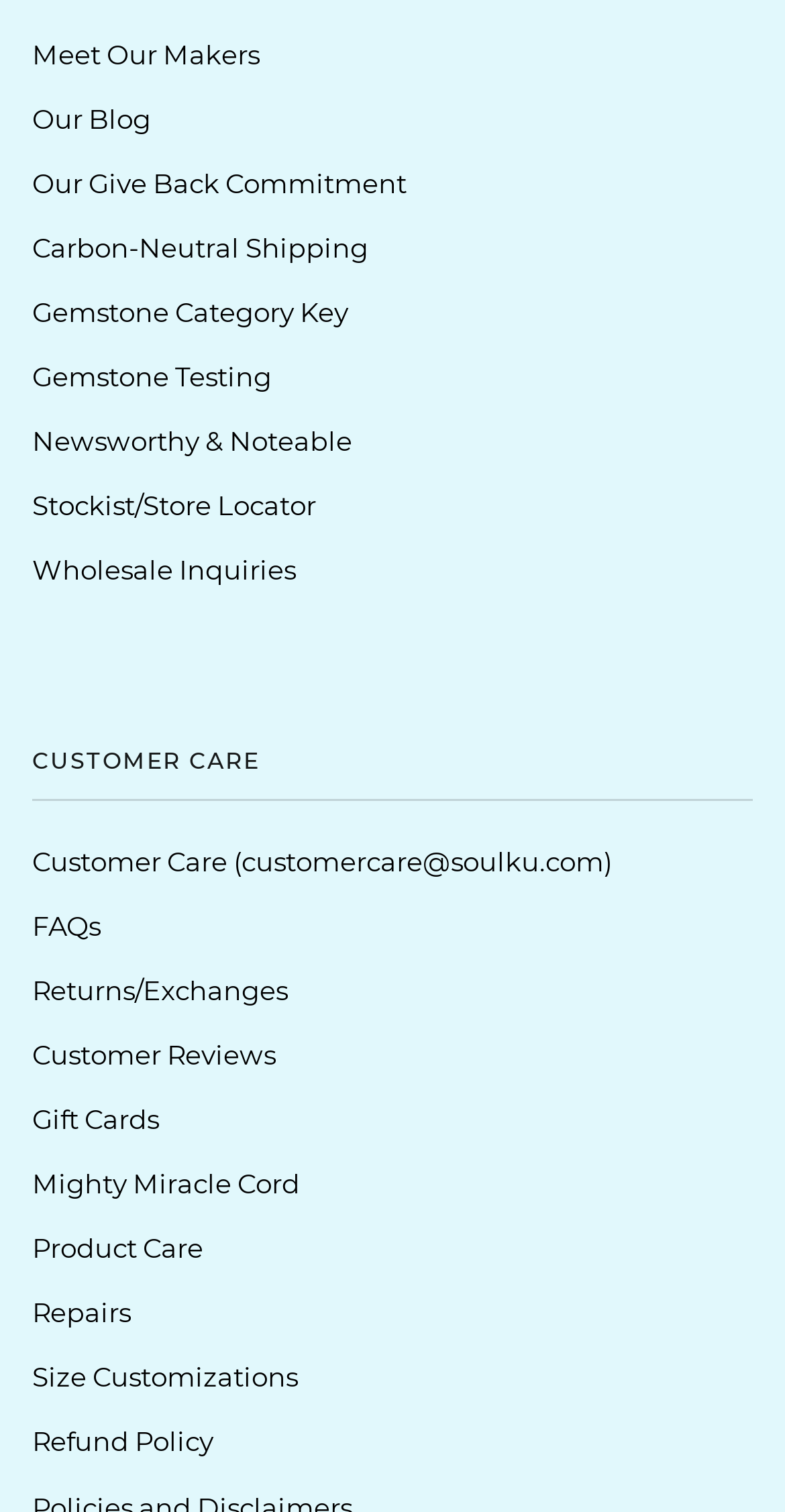Answer the following inquiry with a single word or phrase:
What is the last link under customer care?

Policies and Disclaimers